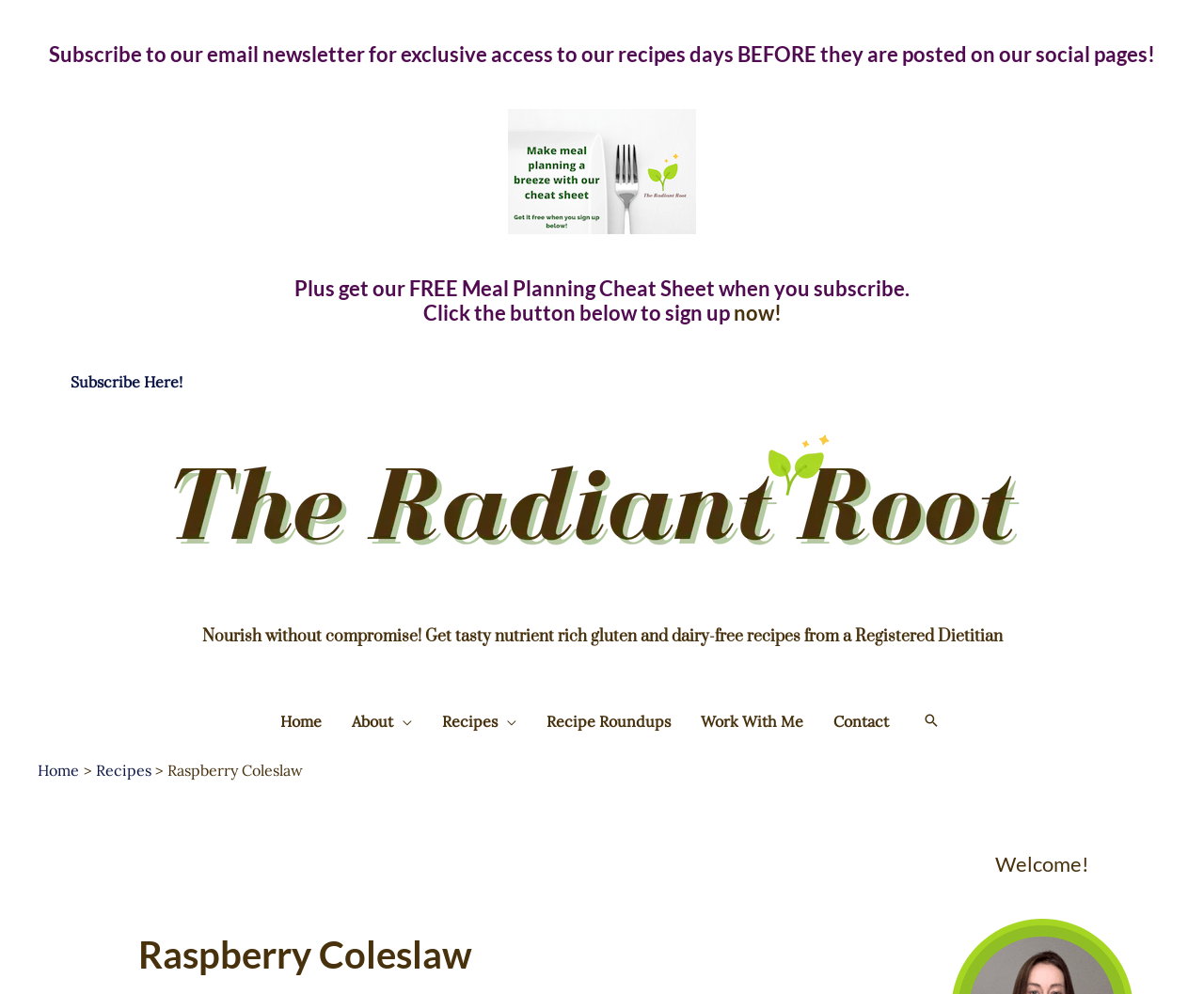Locate the bounding box coordinates of the element you need to click to accomplish the task described by this instruction: "View recipe roundups".

[0.441, 0.698, 0.569, 0.754]